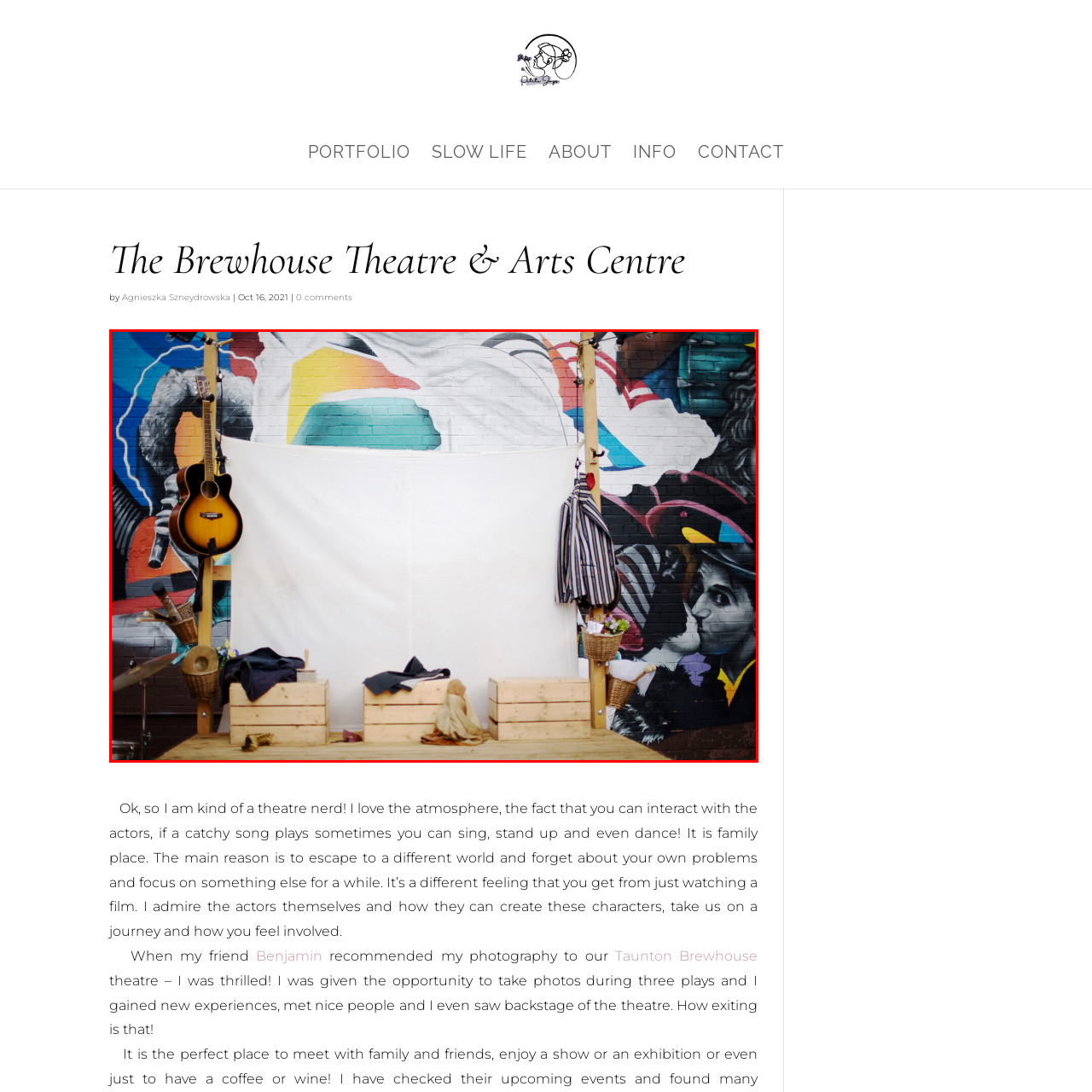What is the atmosphere of the stage setup?
Look at the image section surrounded by the red bounding box and provide a concise answer in one word or phrase.

Cozy and creative